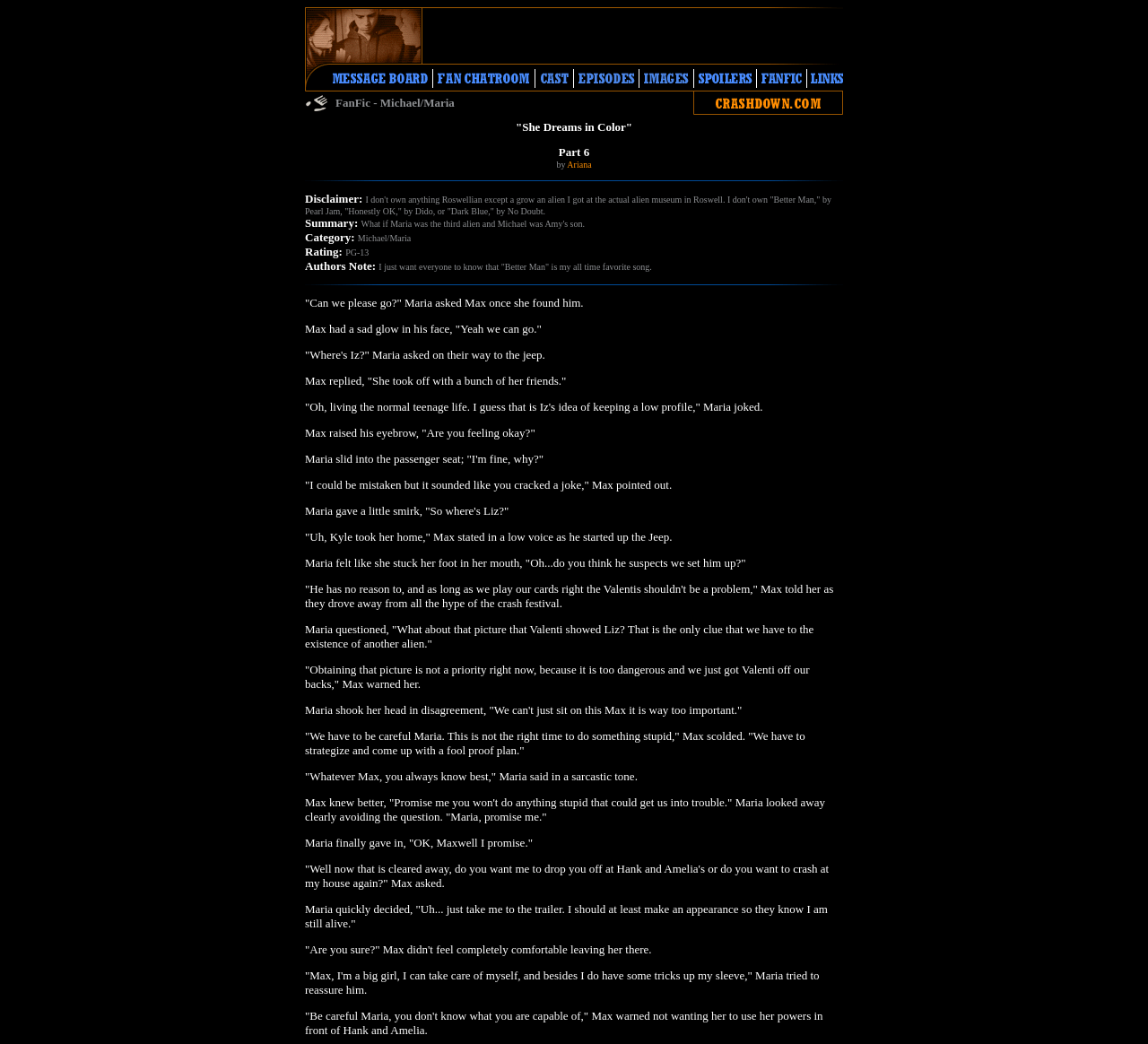Write an elaborate caption that captures the essence of the webpage.

The webpage is about a fan fiction story called "Roswell: Crashdown" with a focus on the characters Michael and Maria. At the top of the page, there is a table with several rows, each containing an image, a link, or an advertisement. The first row has a single image, while the second row has a link with an image and an advertisement. The third row has an image, and the fourth row has multiple links, each with an image.

Below this table, there is another table with several rows. The first row has a cell with the title "FanFic - Michael/Maria" and an image. The second row has a cell with the title "She Dreams in Color". The third row has a cell with the title "Part 6 by Ariana" and a link to the author's name. The fourth row has an image, and the fifth row has a long disclaimer text that explains the story's premise and the author's notes.

The disclaimer text is divided into several paragraphs and includes information about the story's category, rating, and the author's favorite song. There are also several images scattered throughout the page, but they do not appear to be directly related to the story's content. Overall, the webpage has a simple layout with a focus on presenting the fan fiction story and its related information.